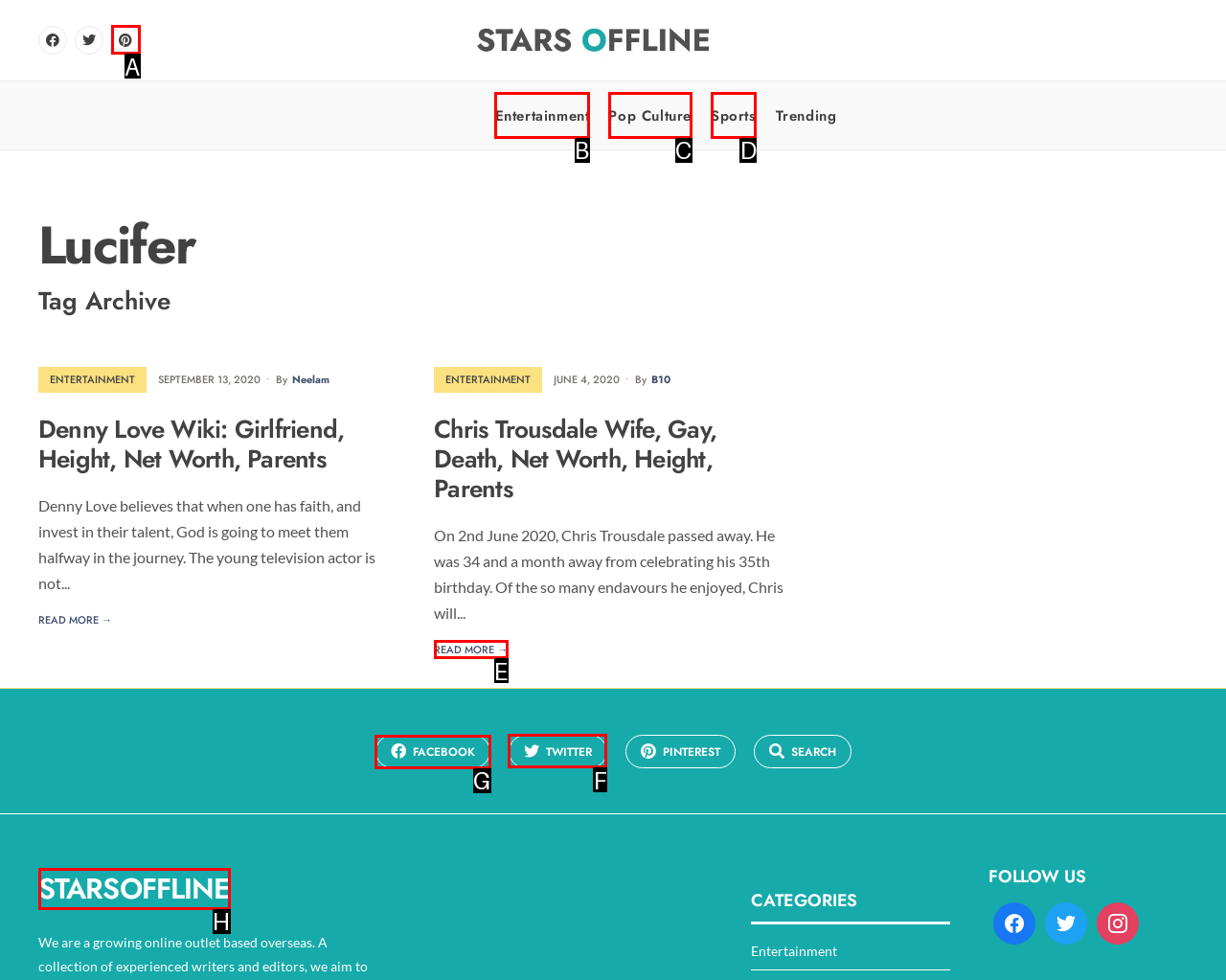Decide which UI element to click to accomplish the task: Follow on Facebook
Respond with the corresponding option letter.

G